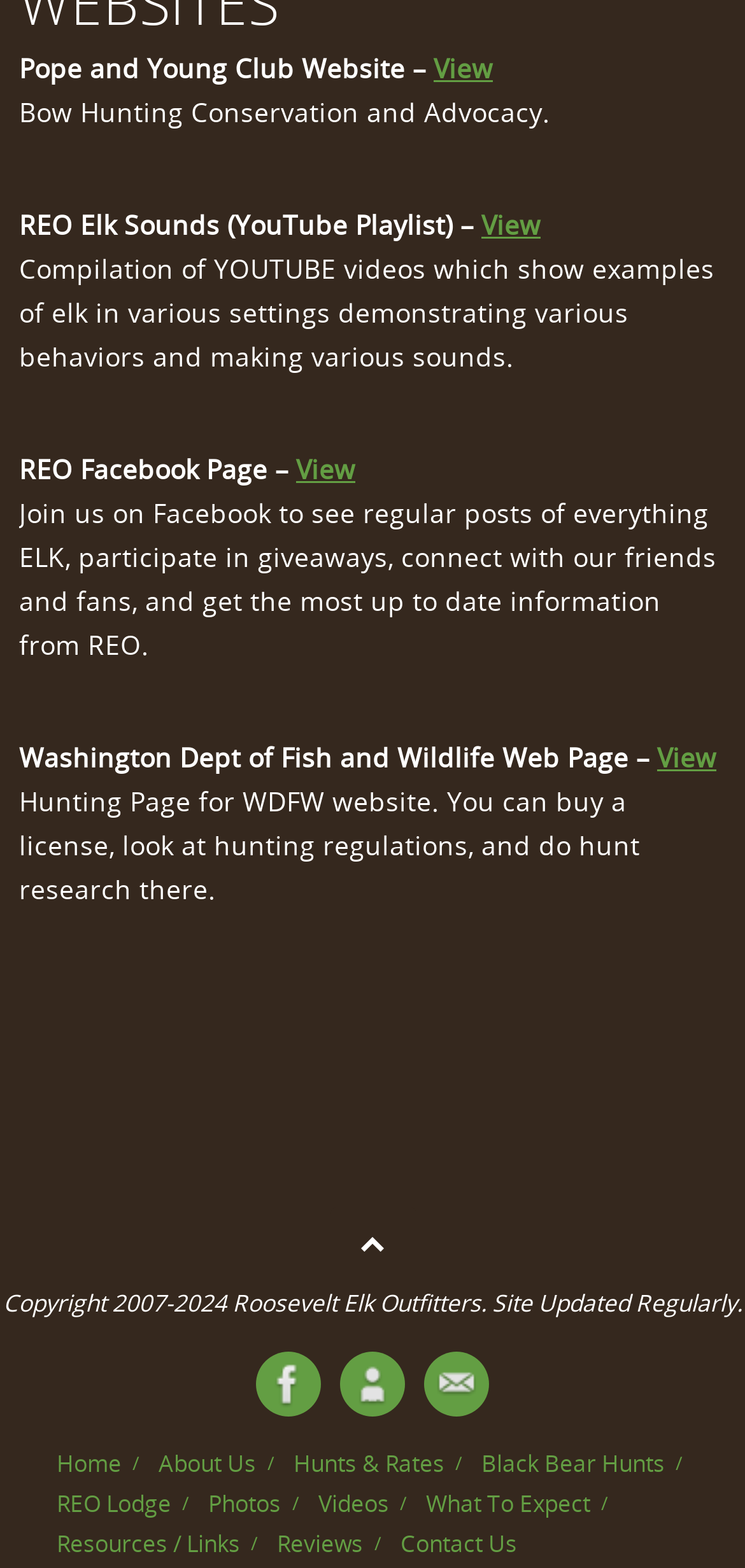Can you pinpoint the bounding box coordinates for the clickable element required for this instruction: "Visit REO Facebook Page"? The coordinates should be four float numbers between 0 and 1, i.e., [left, top, right, bottom].

[0.397, 0.289, 0.477, 0.311]